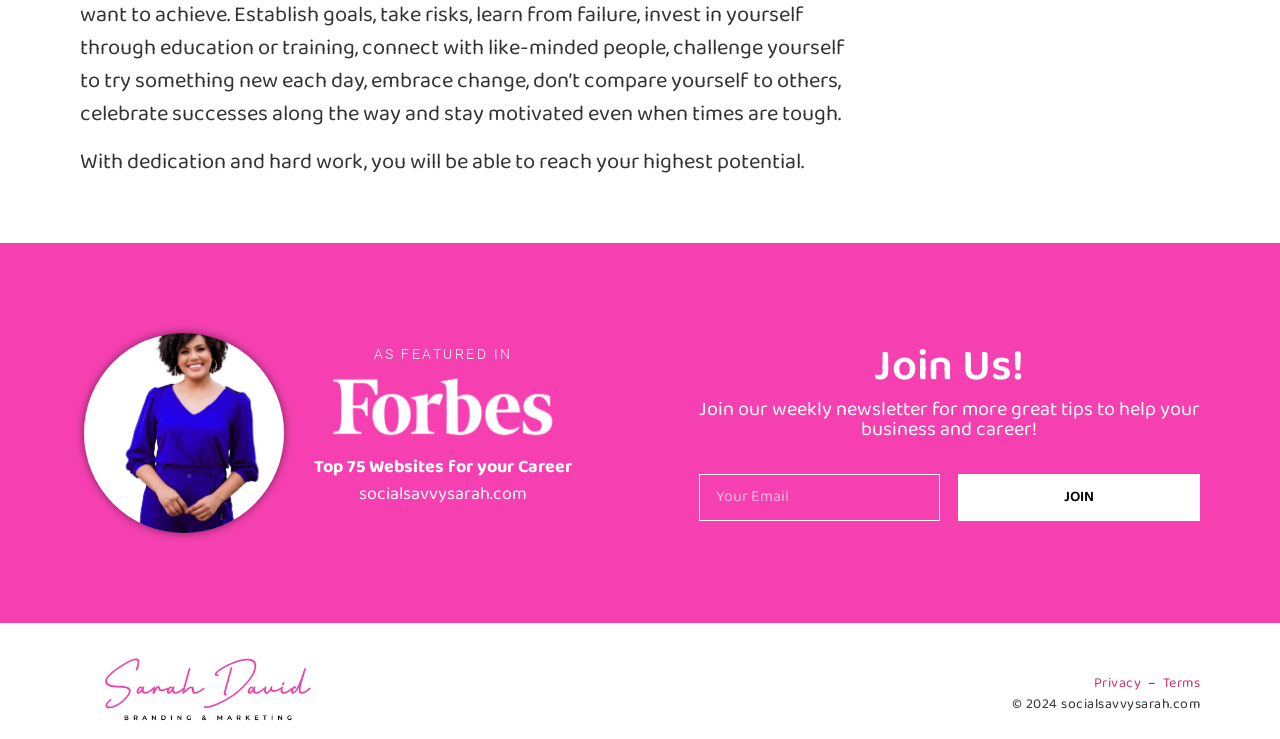What are the two links located at the bottom of the webpage?
Can you offer a detailed and complete answer to this question?

The two links are located at the bottom of the webpage, with the 'Privacy' link on the left and the 'Terms' link on the right, separated by a horizontal line. These links likely provide information about the website's privacy policy and terms of use.